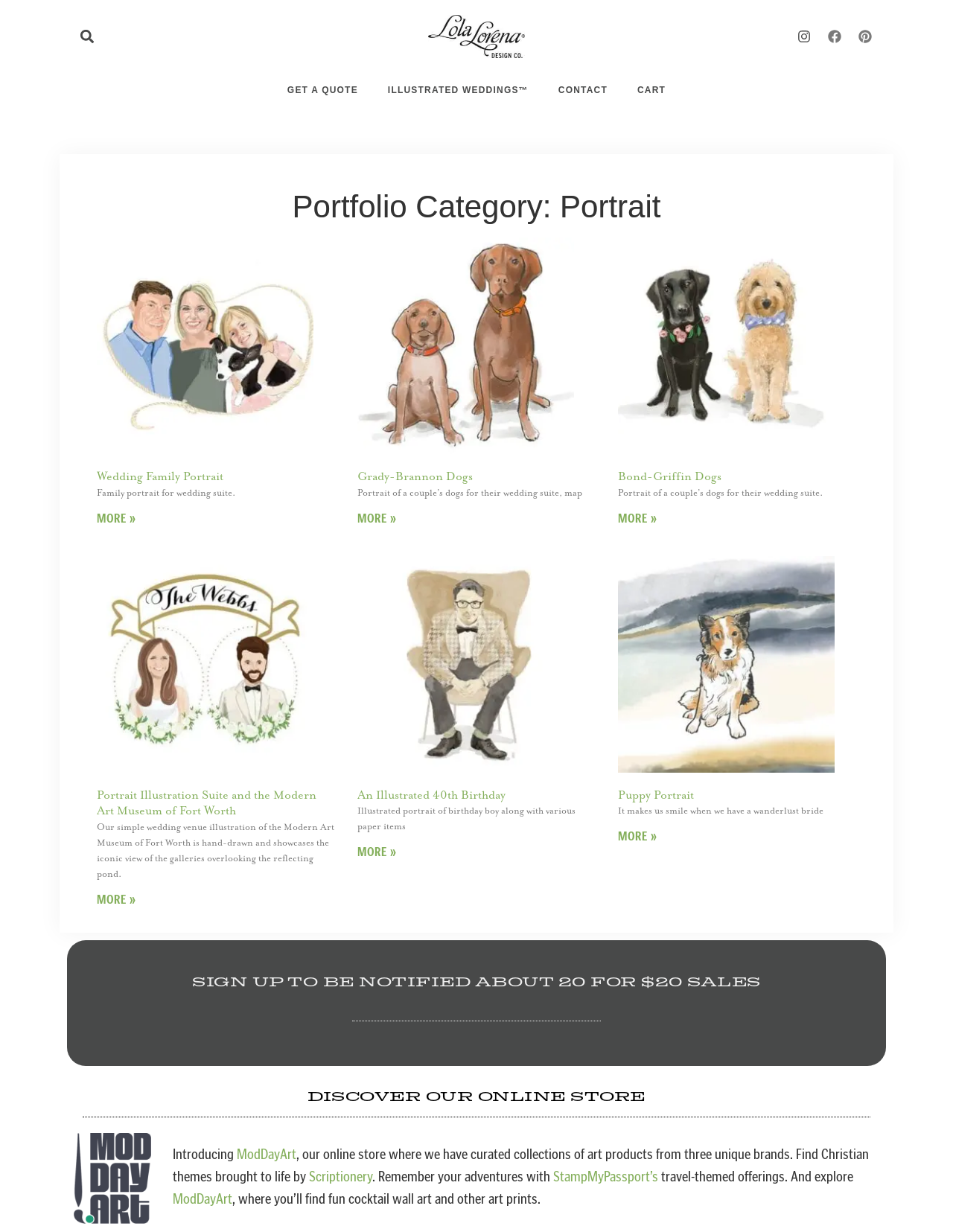Provide the bounding box coordinates of the area you need to click to execute the following instruction: "Get a quote".

[0.286, 0.059, 0.391, 0.087]